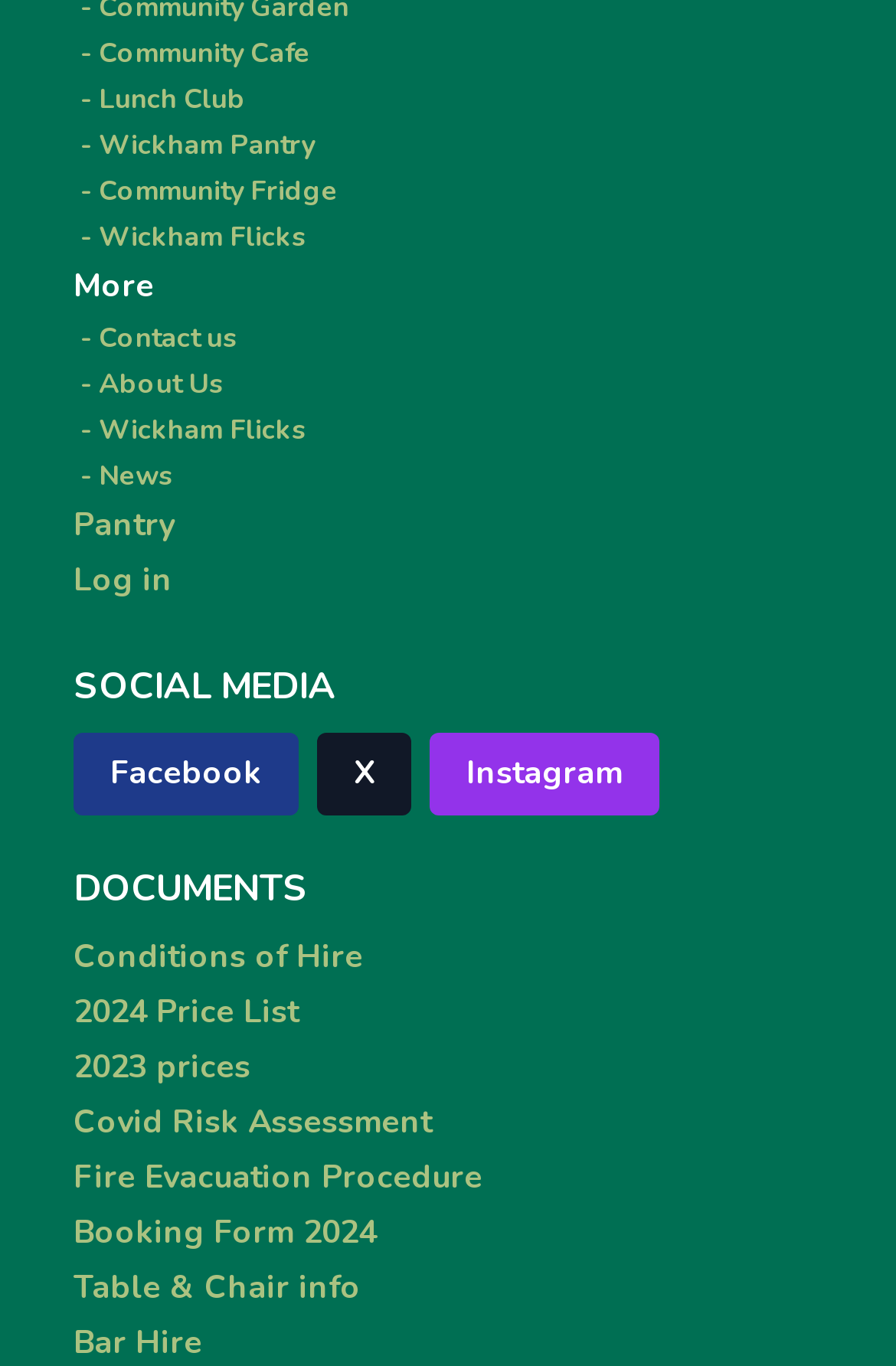How many links are there under the 'DOCUMENTS' section?
Using the information from the image, provide a comprehensive answer to the question.

The answer can be found by counting the number of links under the 'DOCUMENTS' section on the webpage, which includes 'Conditions of Hire', '2024 Price List', '2023 prices', 'Covid Risk Assessment', 'Fire Evacuation Procedure', and 'Booking Form 2024'.